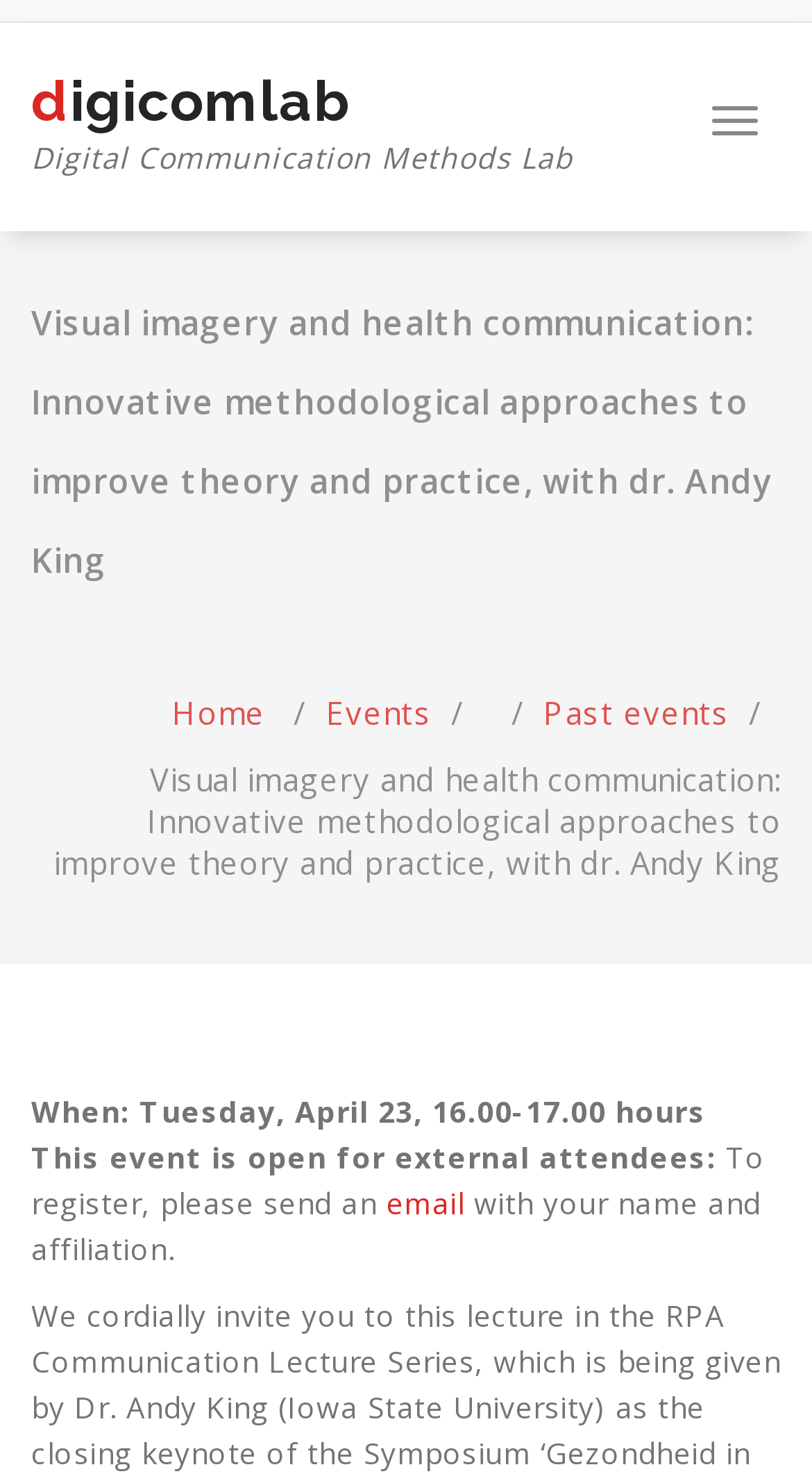What is the name of the lab?
Please use the image to provide a one-word or short phrase answer.

digicomlab